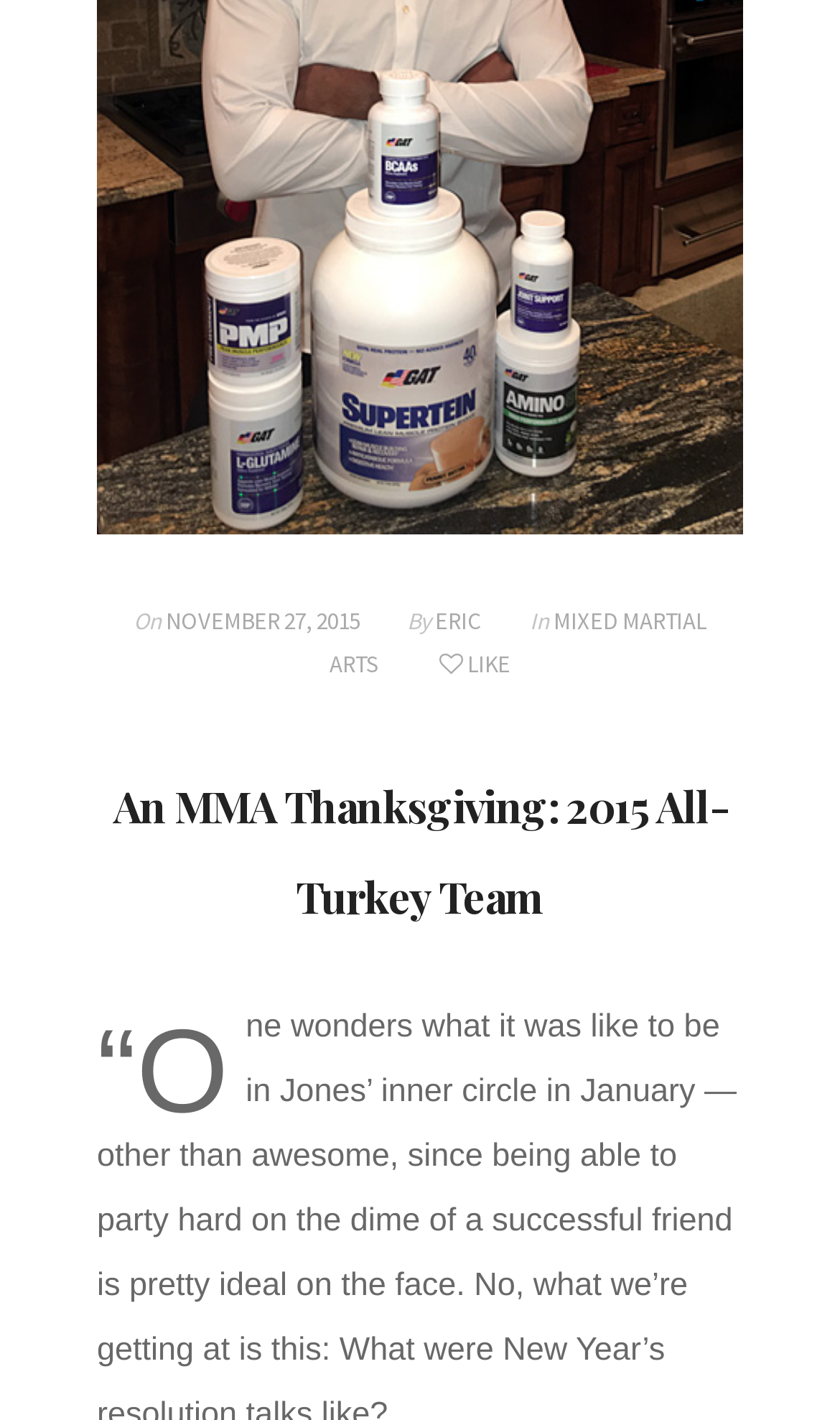What is the topic of the article?
Based on the image content, provide your answer in one word or a short phrase.

MMA